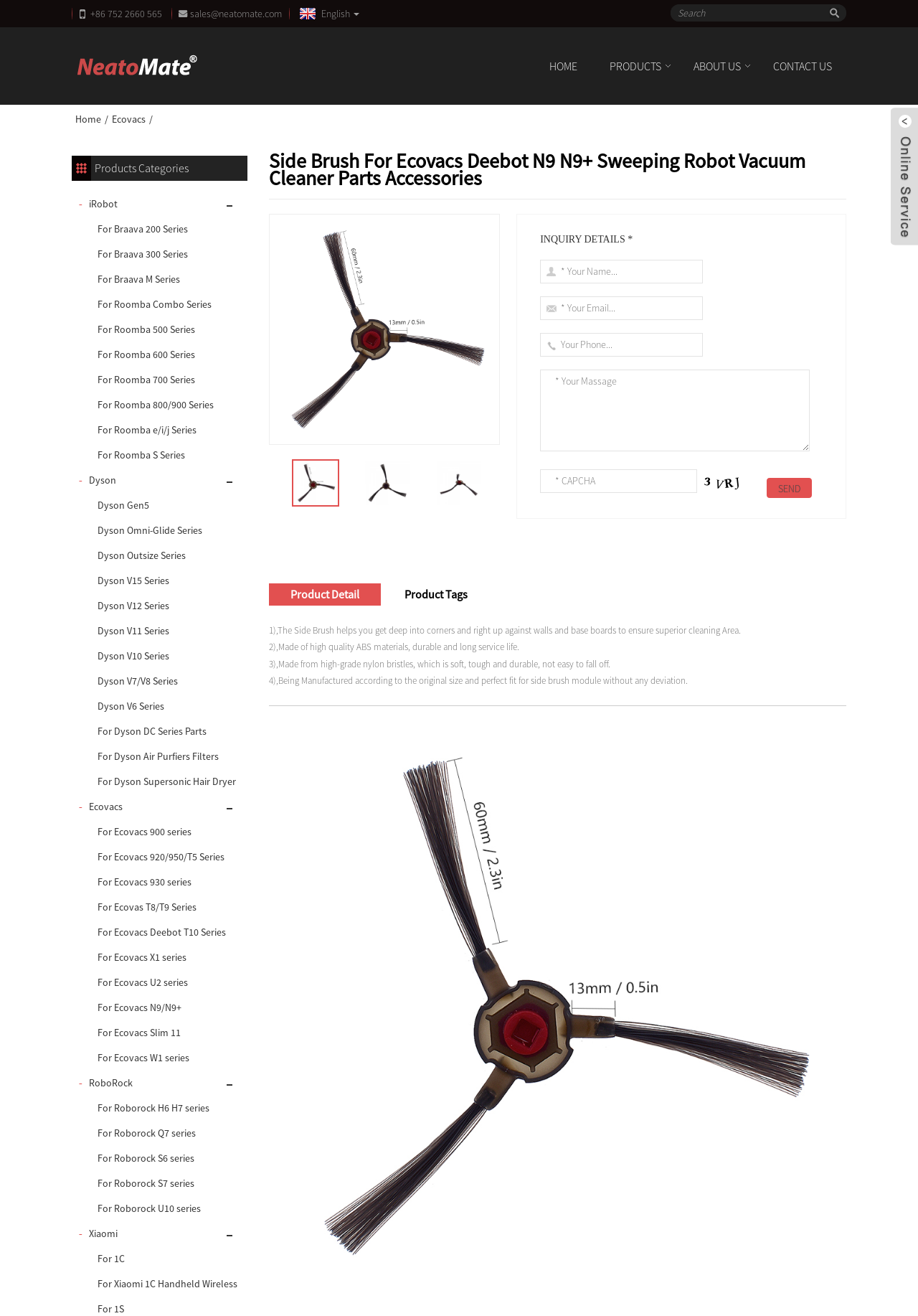Please identify and generate the text content of the webpage's main heading.

Side Brush For Ecovacs Deebot N9 N9+ Sweeping Robot Vacuum Cleaner Parts Accessories